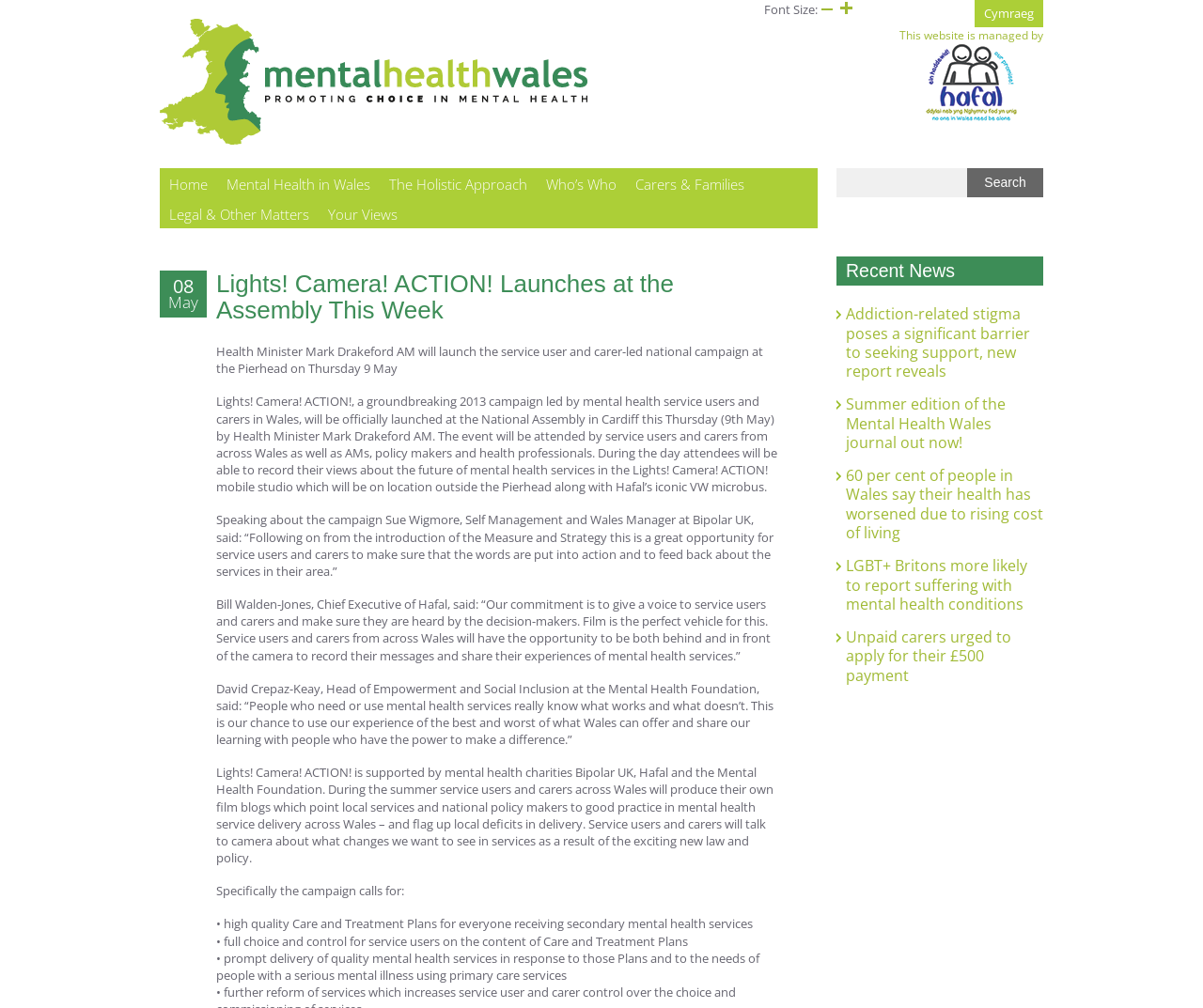Analyze the image and answer the question with as much detail as possible: 
What is the name of the campaign being launched?

The question is asking about the name of the campaign being launched, which can be found in the heading 'Lights! Camera! ACTION! Launches at the Assembly This Week' and also mentioned in the text 'Lights! Camera! ACTION!, a groundbreaking 2013 campaign led by mental health service users and carers in Wales, will be officially launched at the National Assembly in Cardiff this Thursday (9th May) by Health Minister Mark Drakeford AM.'